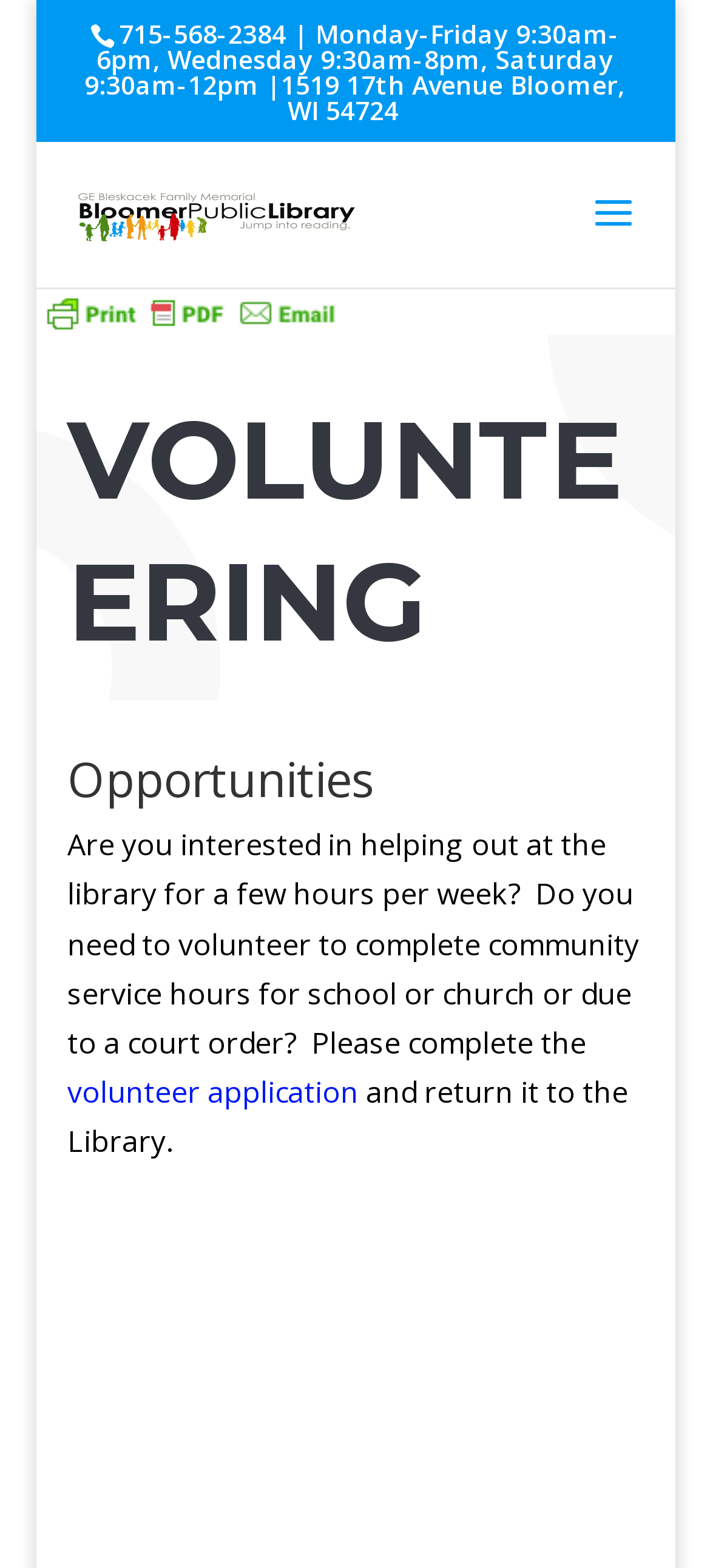Using the element description provided, determine the bounding box coordinates in the format (top-left x, top-left y, bottom-right x, bottom-right y). Ensure that all values are floating point numbers between 0 and 1. Element description: alt="G.E. Bleskacek Family Memorial Library"

[0.105, 0.122, 0.51, 0.148]